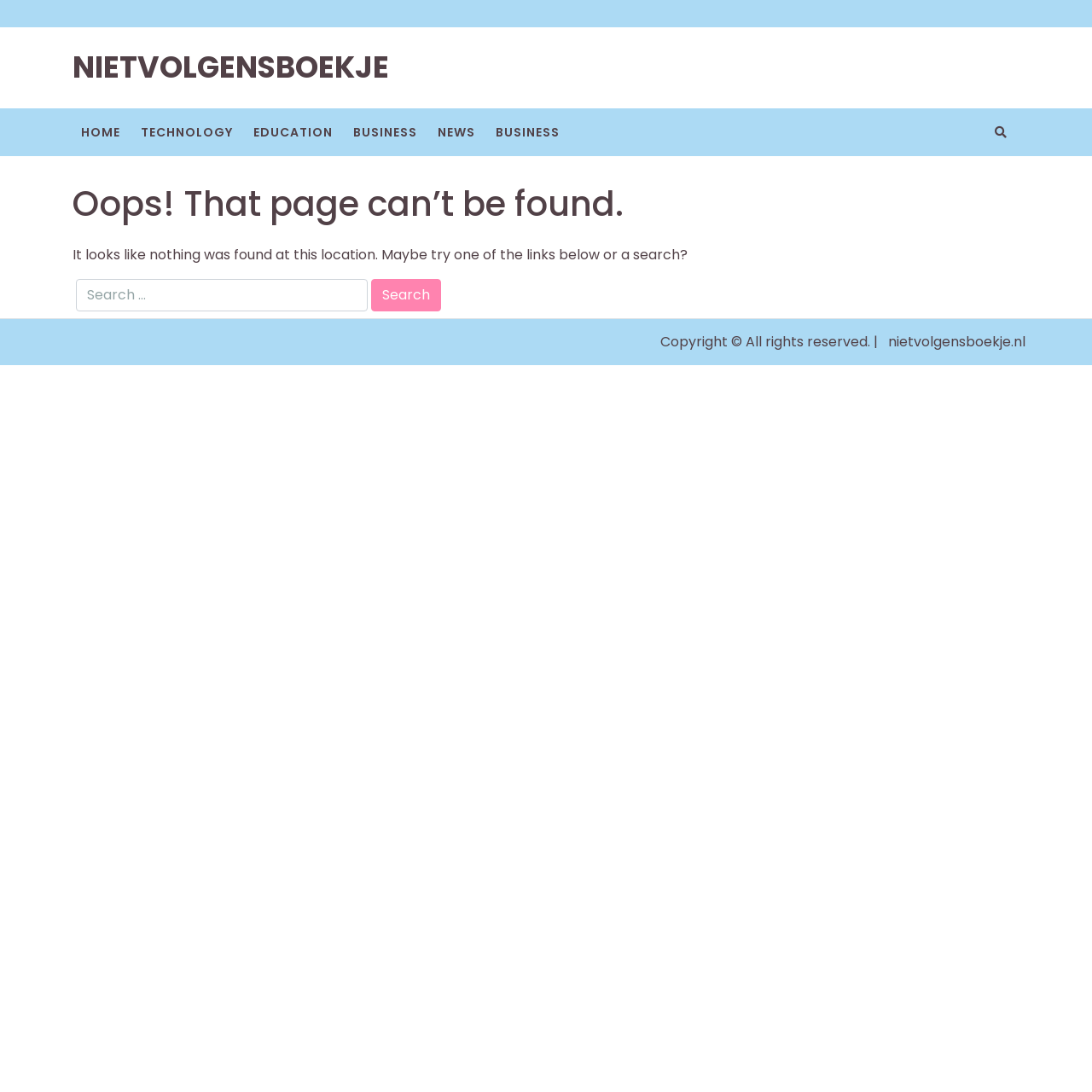What is the copyright information at the bottom of the webpage?
Using the details shown in the screenshot, provide a comprehensive answer to the question.

The copyright information is located at the bottom of the webpage, and it says 'Copyright © All rights reserved.' followed by a link to 'nietvolgensboekje.nl'.